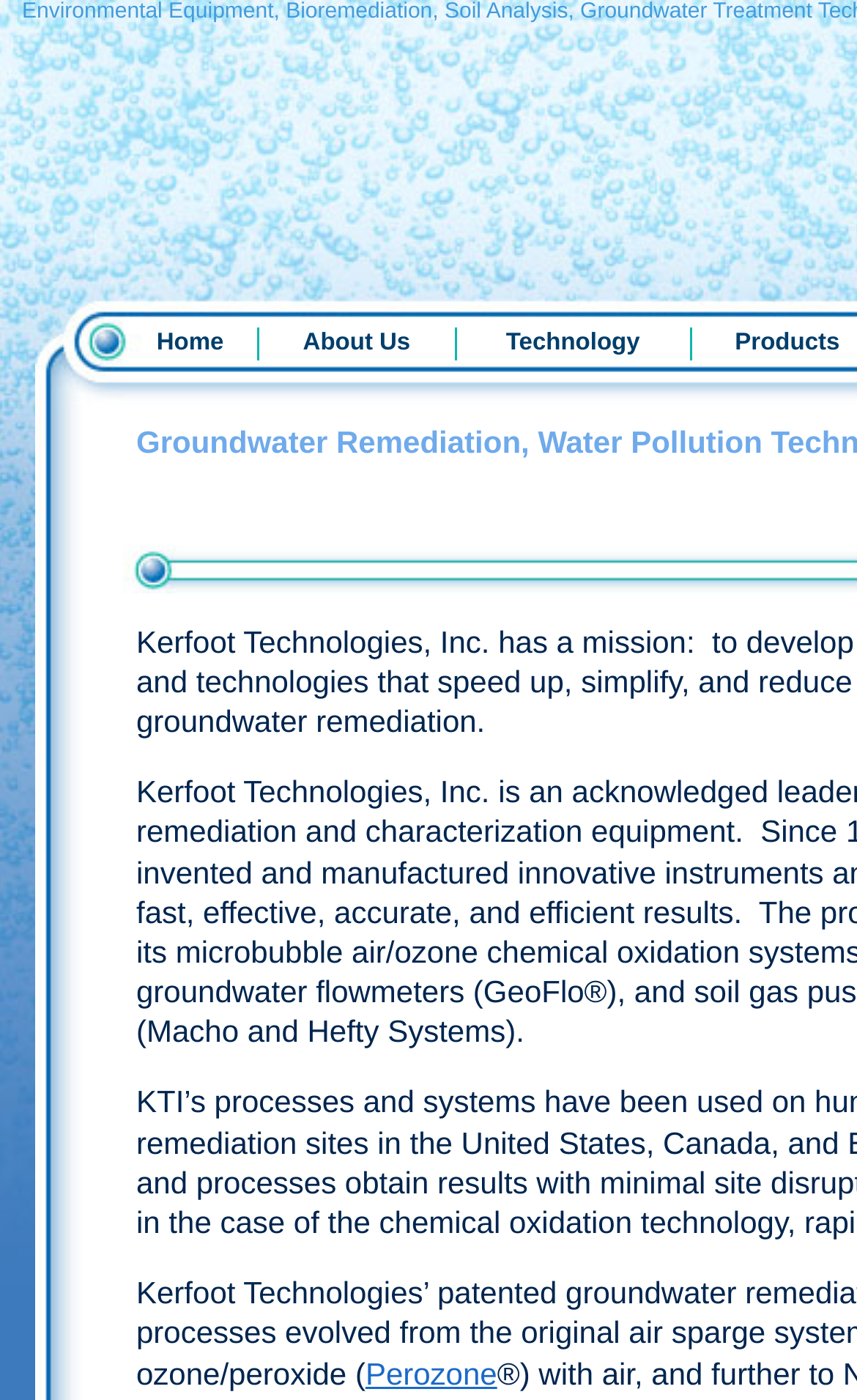Create a detailed description of the webpage's content and layout.

The webpage is about Kerfoot Technologies, a company that provides technology for groundwater remediation, environment, and water pollution solutions. At the top, there is a navigation menu with three main tabs: "Home", "About Us", and "Technology", which are evenly spaced and horizontally aligned. 

Below the navigation menu, there is a section related to the "Technology" tab, which contains a sub-link called "Perozone". This sub-link is positioned slightly above the middle of the page and is shifted to the right.